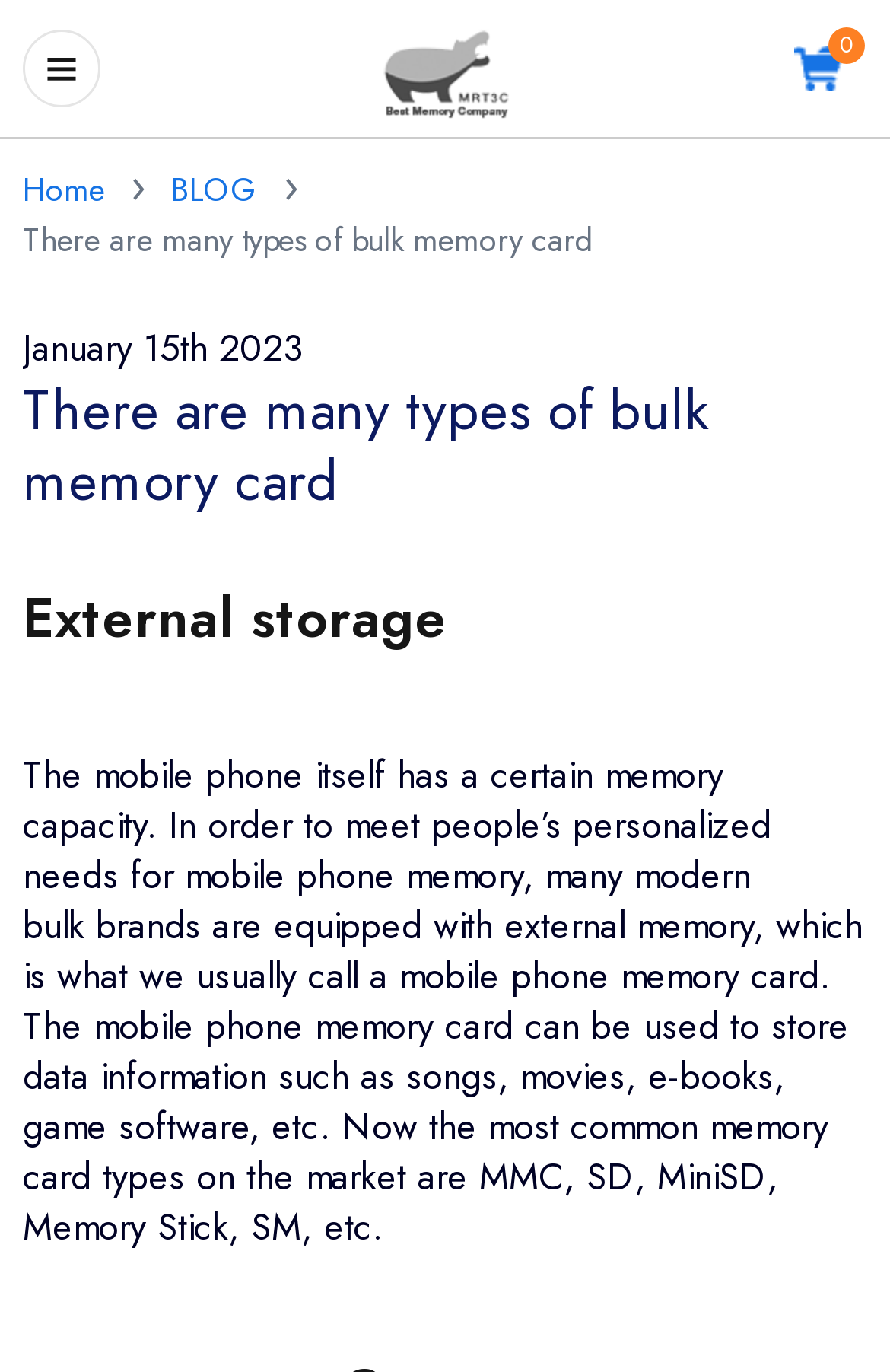Answer the question with a single word or phrase: 
What is the main topic of the webpage?

Bulk memory cards